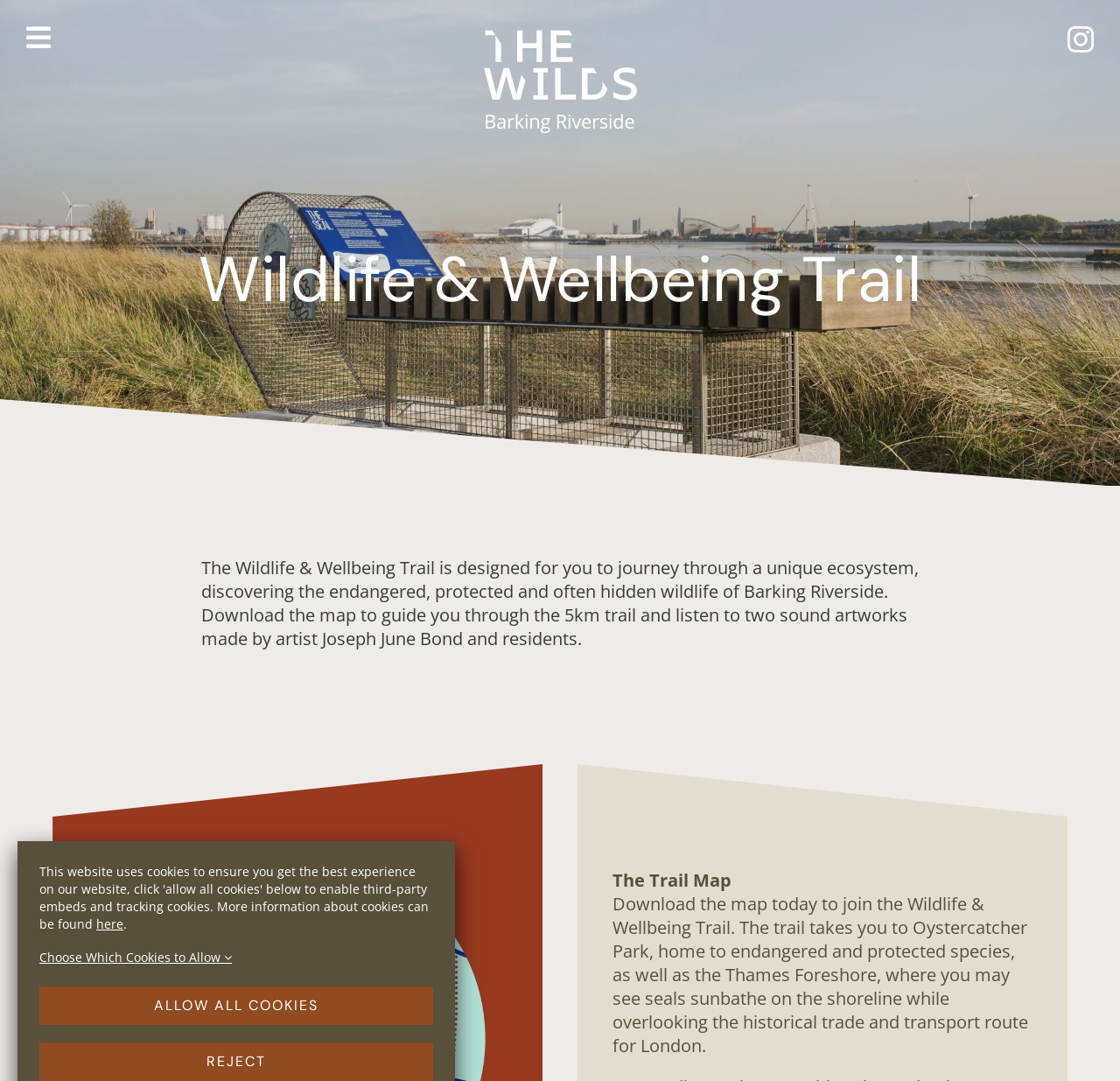Using the description "Choose Which Cookies to Allow", locate and provide the bounding box of the UI element.

[0.035, 0.874, 0.207, 0.896]